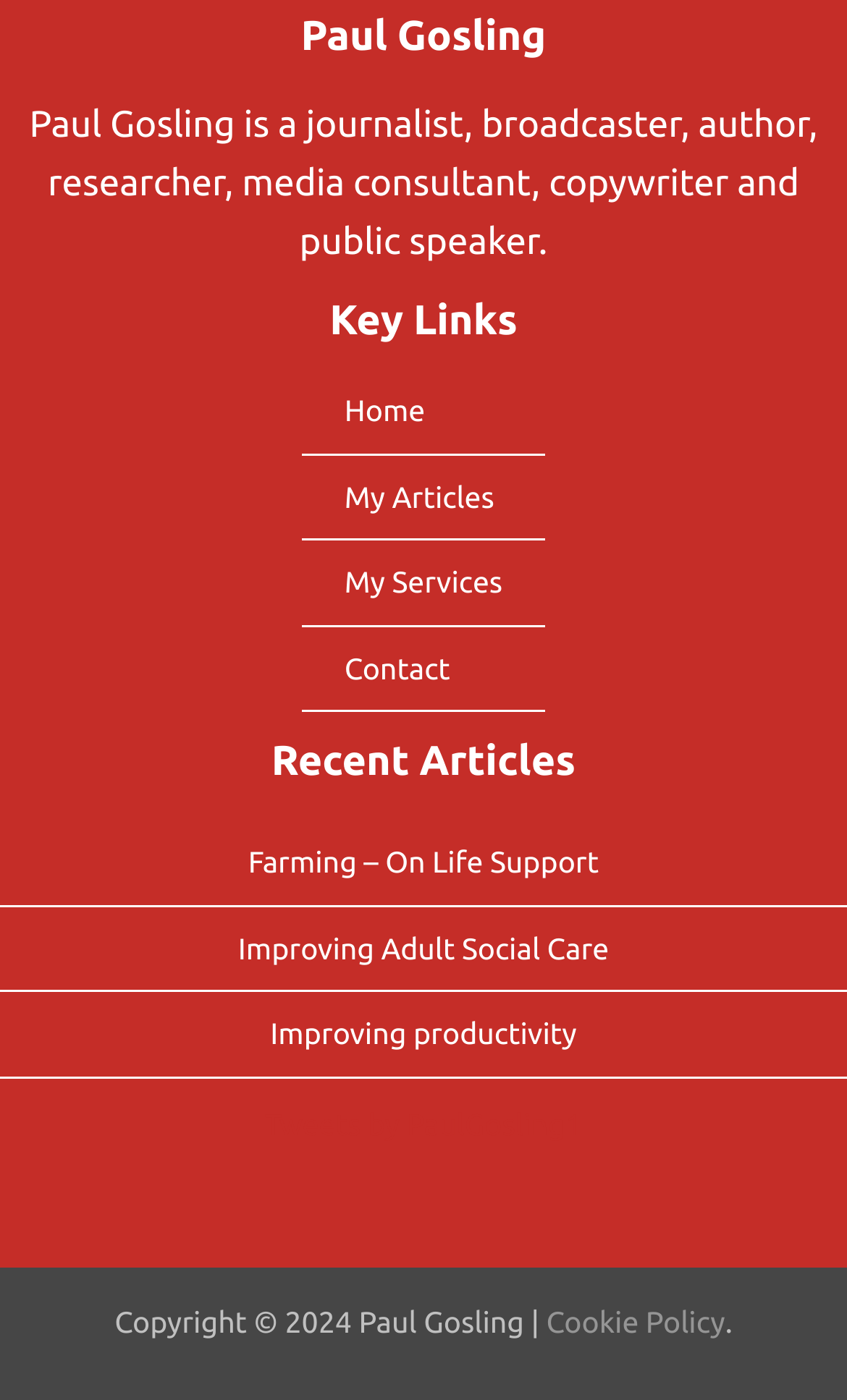Using the provided element description "My Services", determine the bounding box coordinates of the UI element.

[0.355, 0.399, 0.645, 0.434]